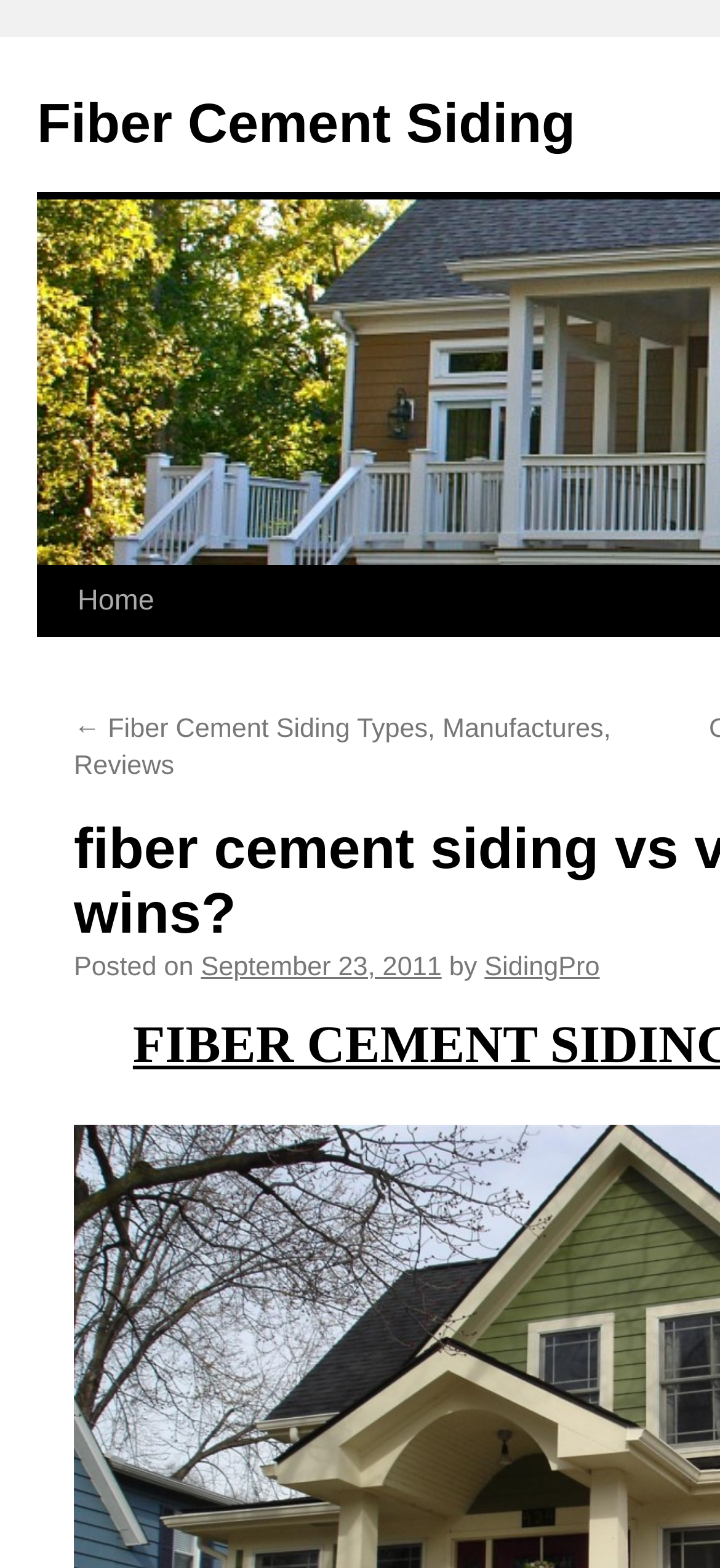What is the category of the current webpage?
Based on the screenshot, provide your answer in one word or phrase.

Fiber Cement Siding